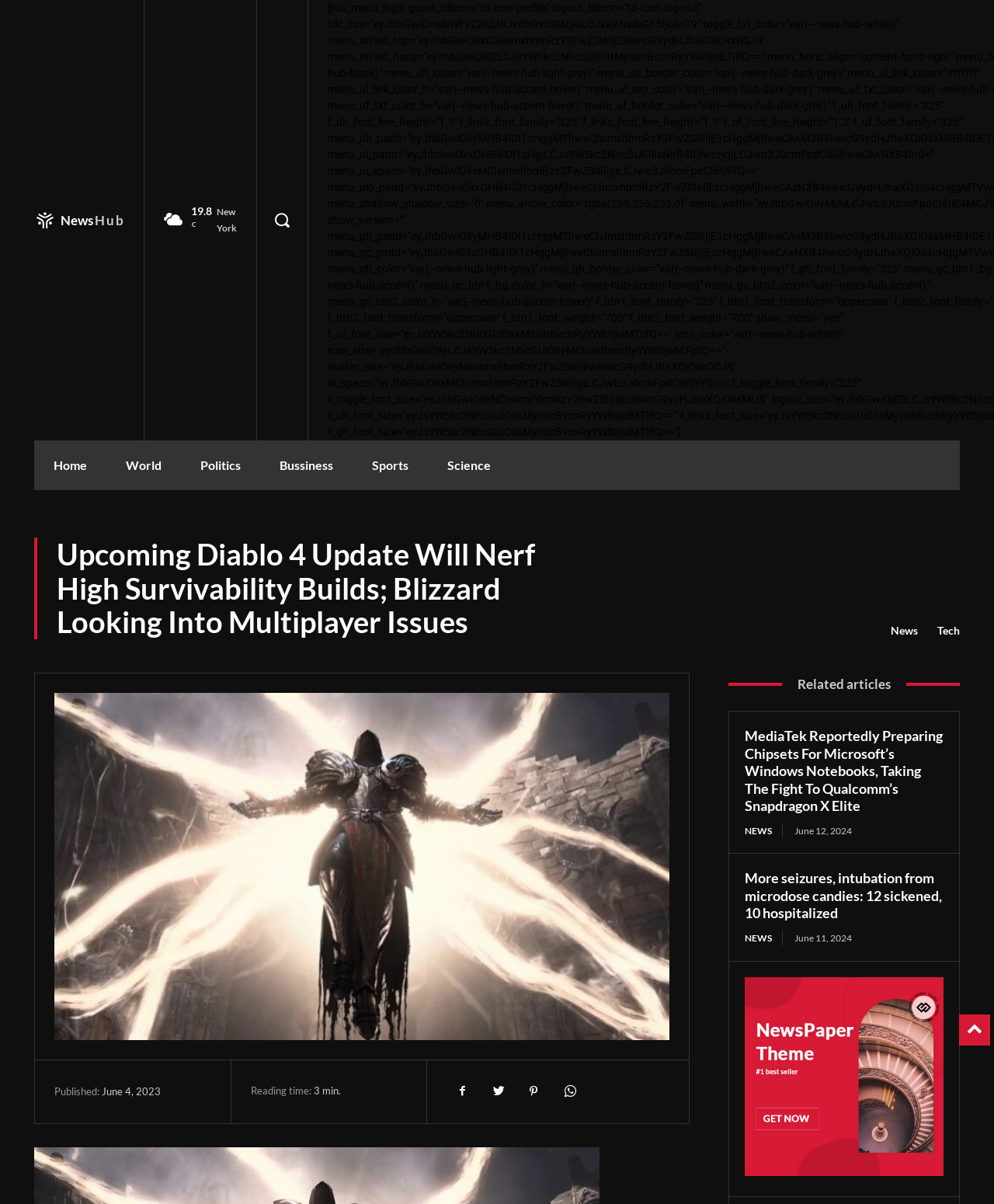What is the topic of the first related article?
Use the image to answer the question with a single word or phrase.

MediaTek chipsets